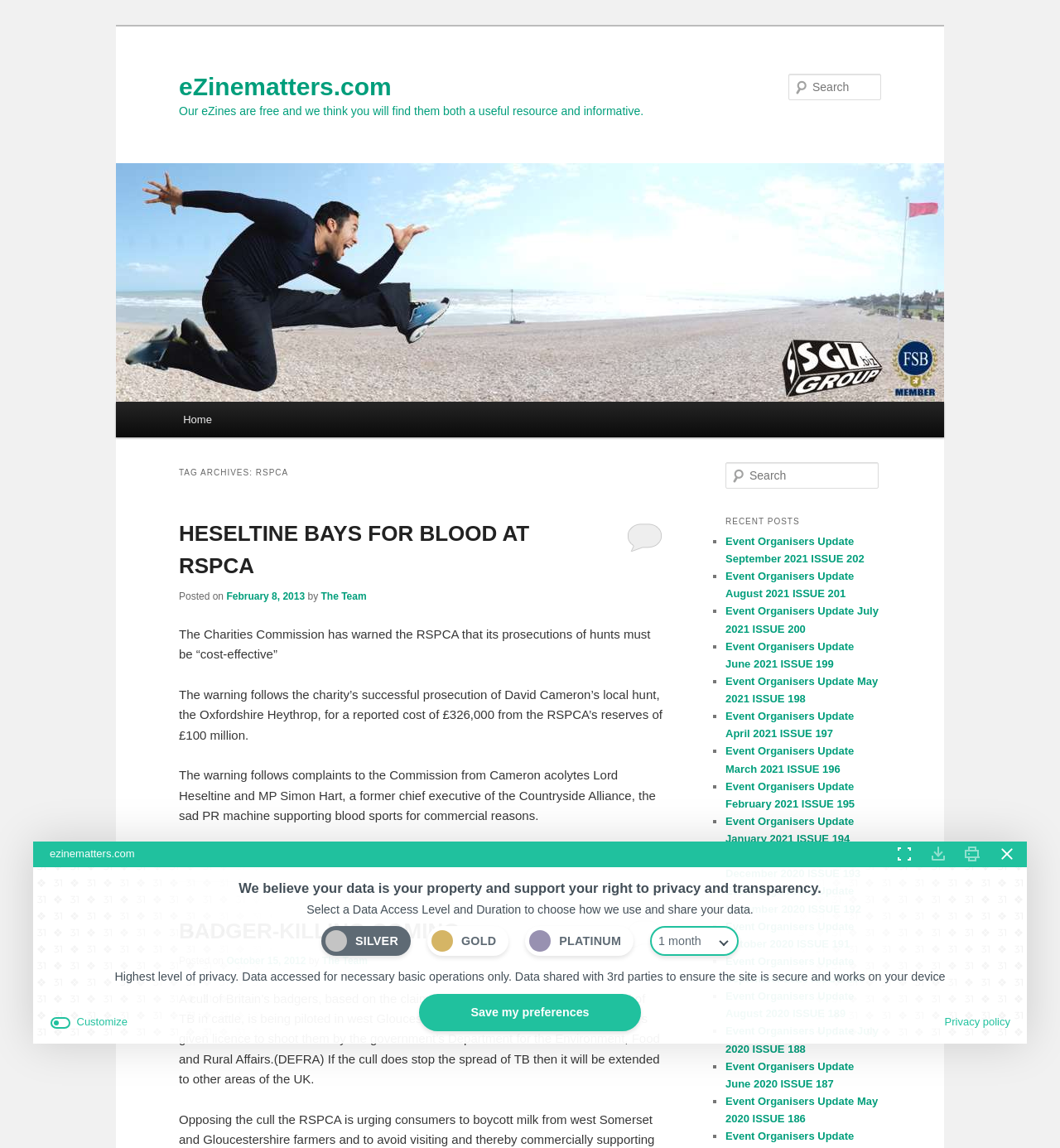Provide a brief response to the question below using one word or phrase:
What is the name of the website?

eZinematters.com